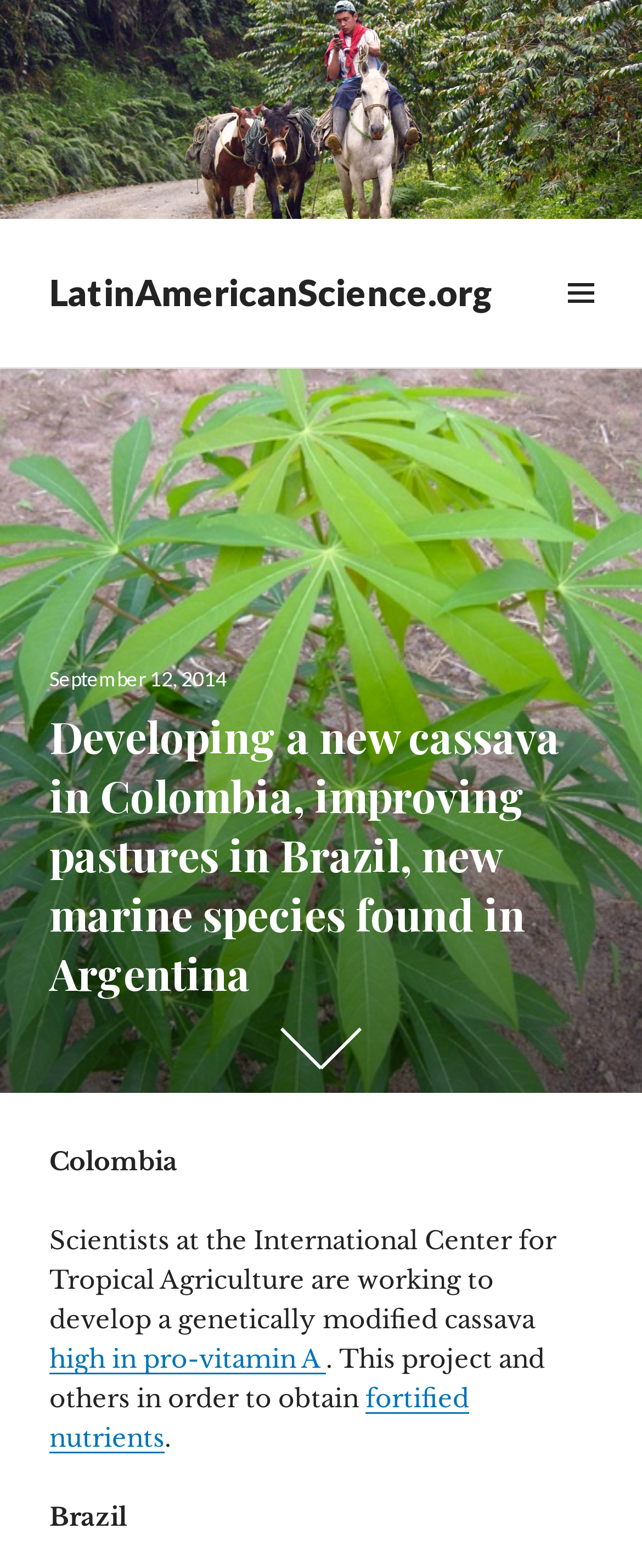What is the organization mentioned in the article?
Please give a well-detailed answer to the question.

The article mentions that 'Scientists at the International Center for Tropical Agriculture are working to develop a genetically modified cassava...' which indicates that the International Center for Tropical Agriculture is the organization involved in the project.